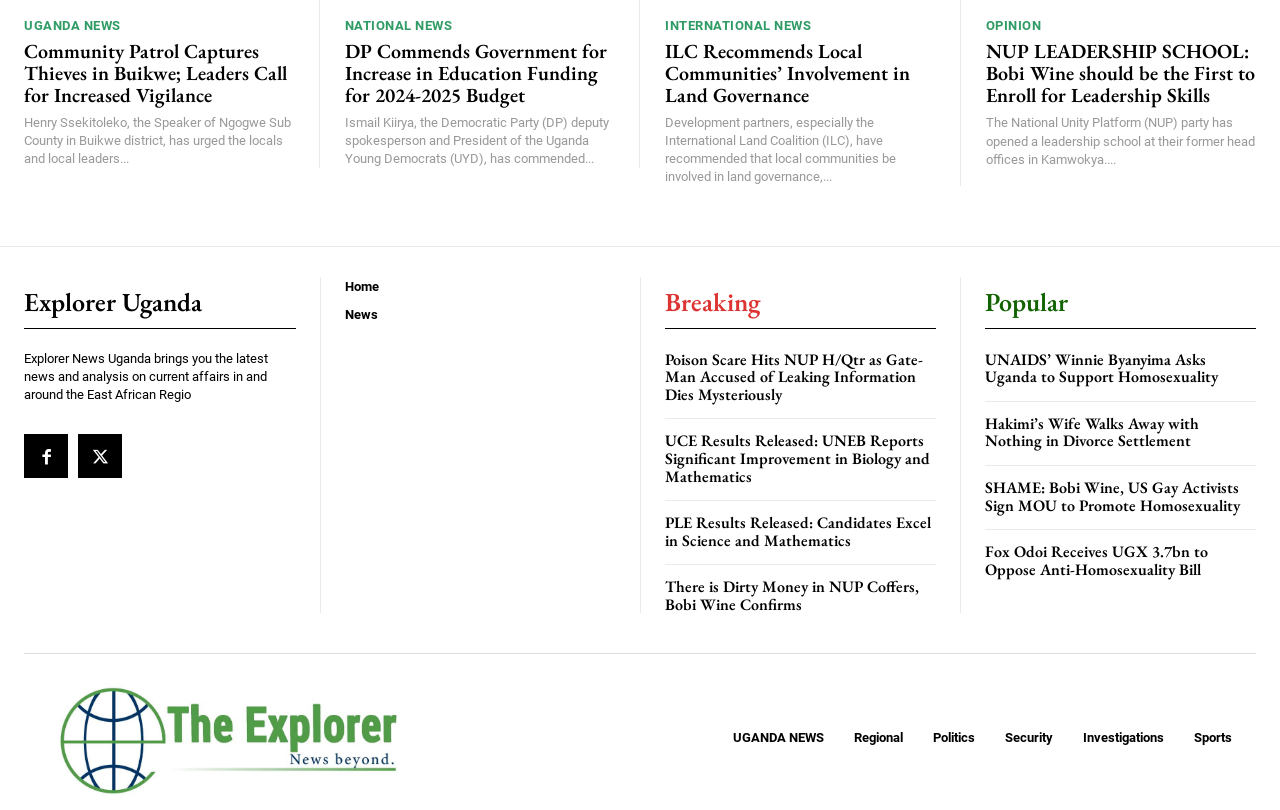What type of information can be found in the 'Breaking' section?
Using the picture, provide a one-word or short phrase answer.

Latest news